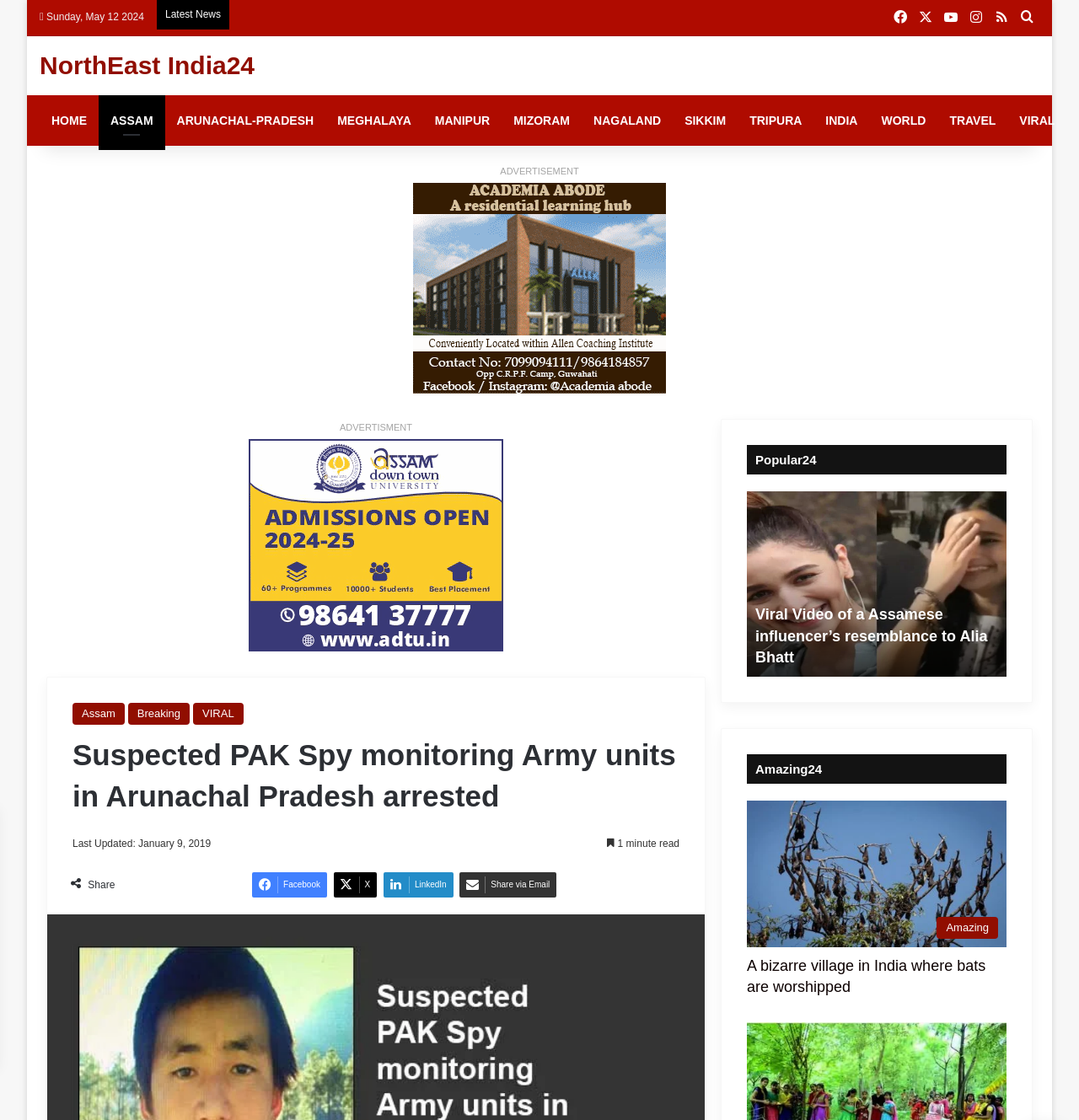Locate the bounding box coordinates of the element to click to perform the following action: 'Click on the 'Forge of Empires' category'. The coordinates should be given as four float values between 0 and 1, in the form of [left, top, right, bottom].

None